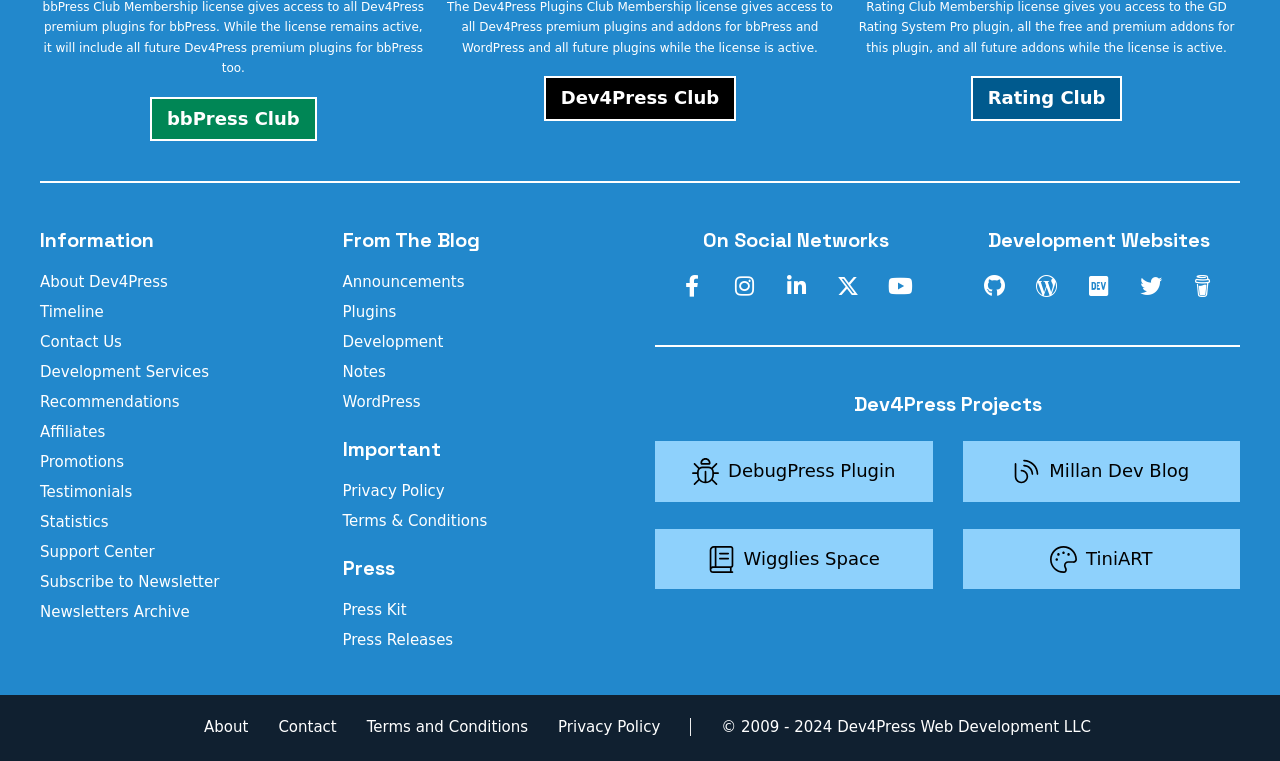Find the bounding box coordinates for the area you need to click to carry out the instruction: "Visit the Dev4Press Plugins Club Membership page". The coordinates should be four float numbers between 0 and 1, indicated as [left, top, right, bottom].

[0.425, 0.1, 0.575, 0.159]